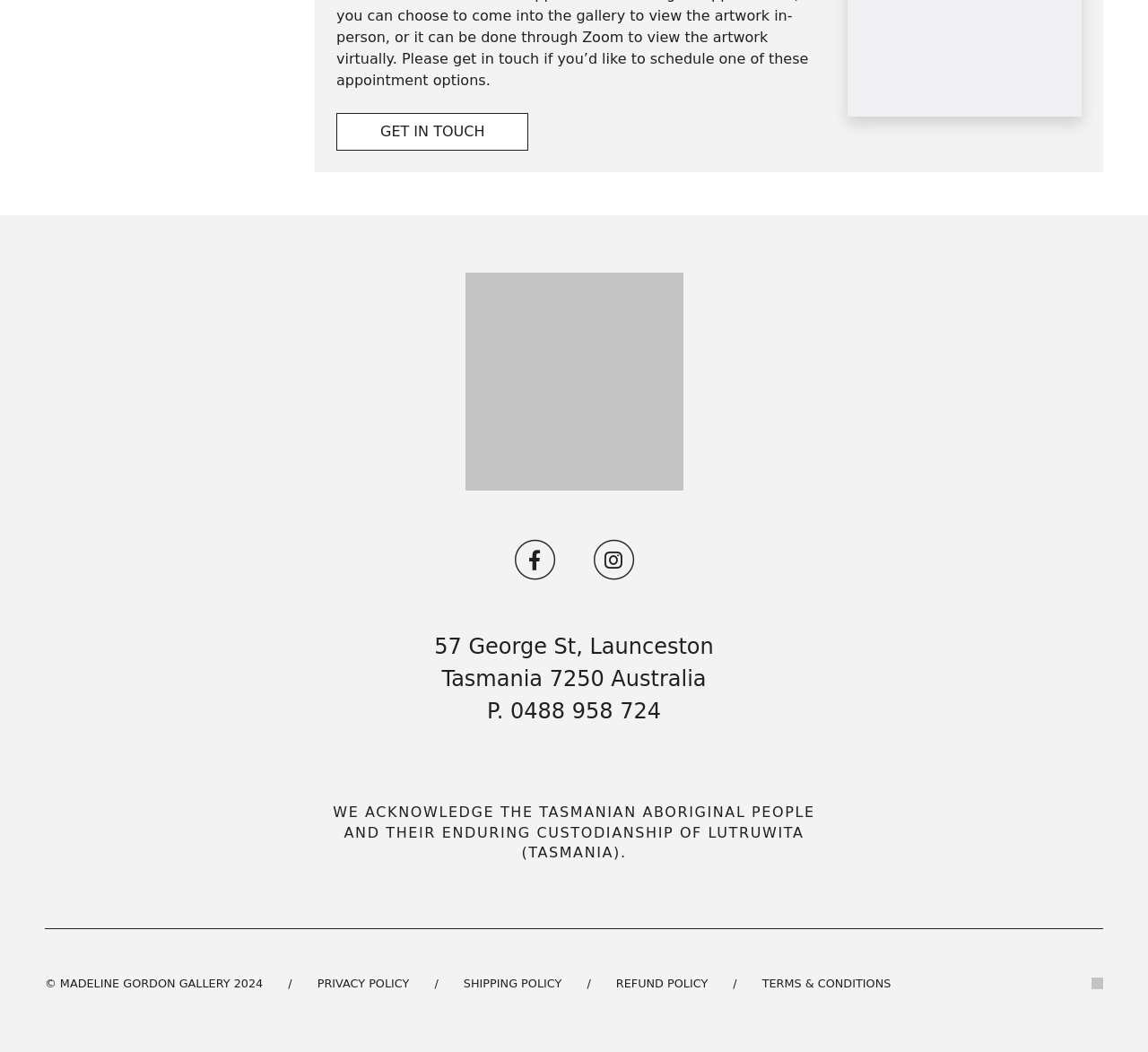Please identify the bounding box coordinates of the region to click in order to complete the given instruction: "View the terms and conditions". The coordinates should be four float numbers between 0 and 1, i.e., [left, top, right, bottom].

[0.664, 0.928, 0.776, 0.941]